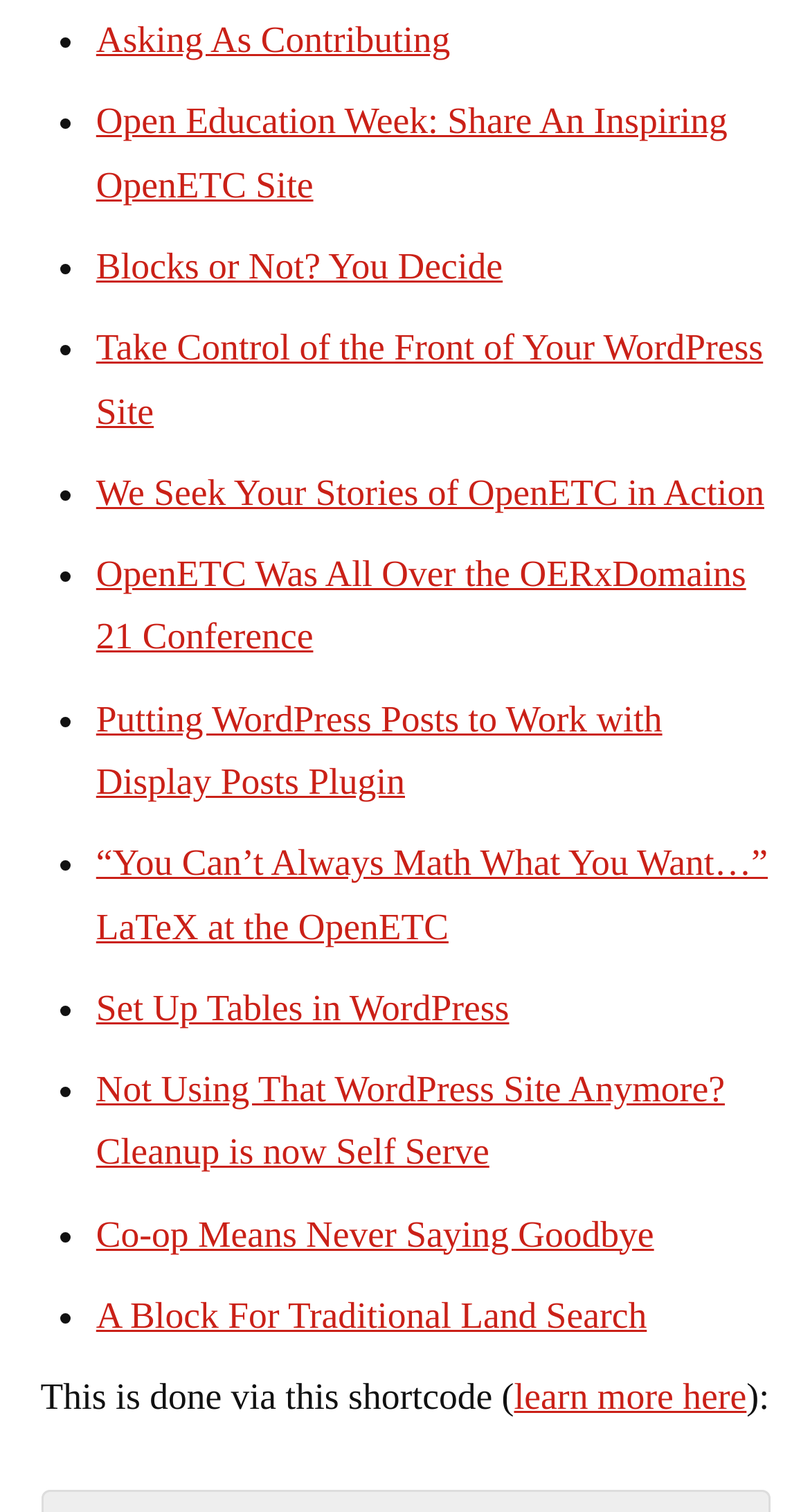Determine the bounding box coordinates of the clickable area required to perform the following instruction: "Explore 'Take Control of the Front of Your WordPress Site'". The coordinates should be represented as four float numbers between 0 and 1: [left, top, right, bottom].

[0.119, 0.216, 0.942, 0.285]